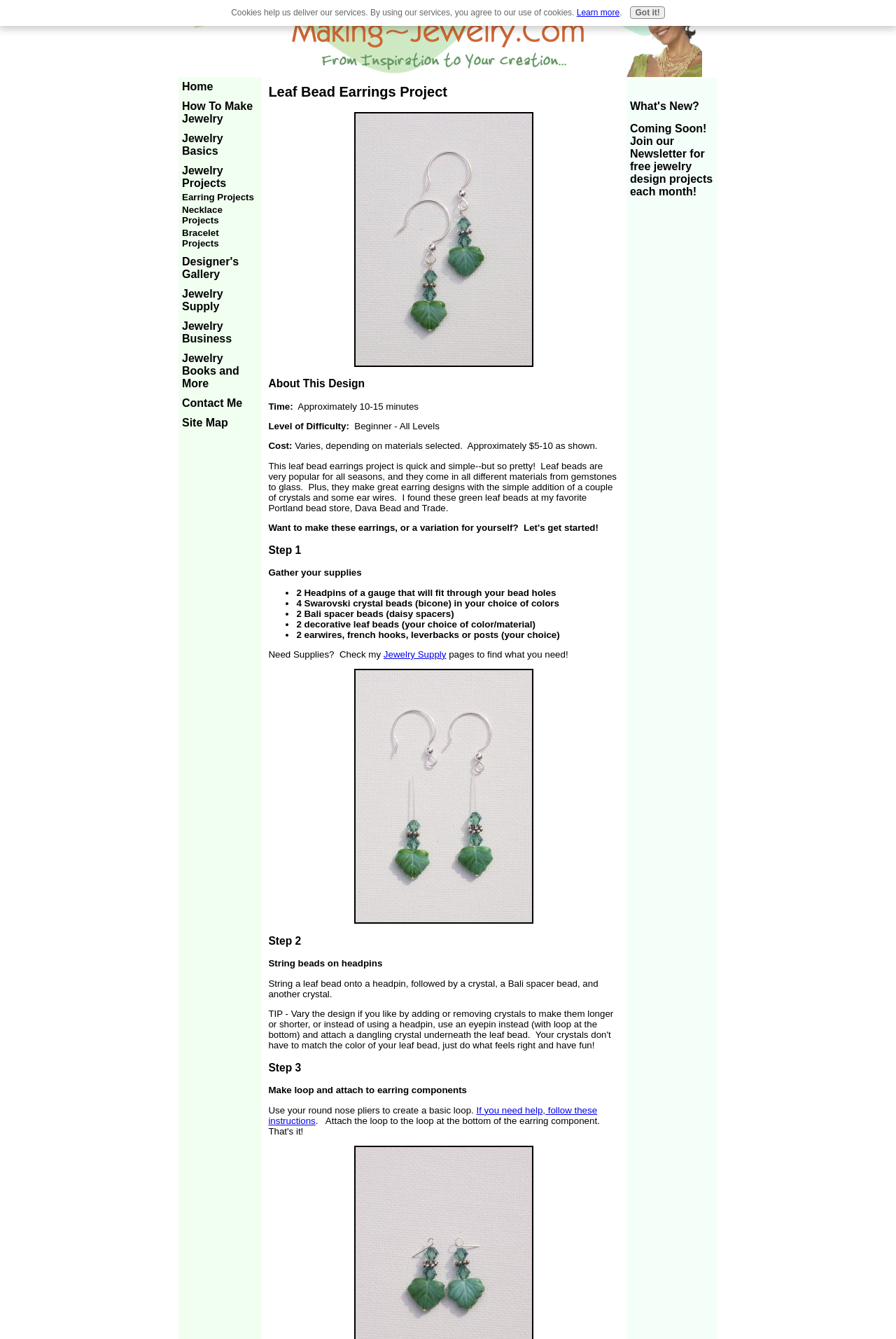Locate the bounding box coordinates of the region to be clicked to comply with the following instruction: "Click here for details.". The coordinates must be four float numbers between 0 and 1, in the form [left, top, right, bottom].

None